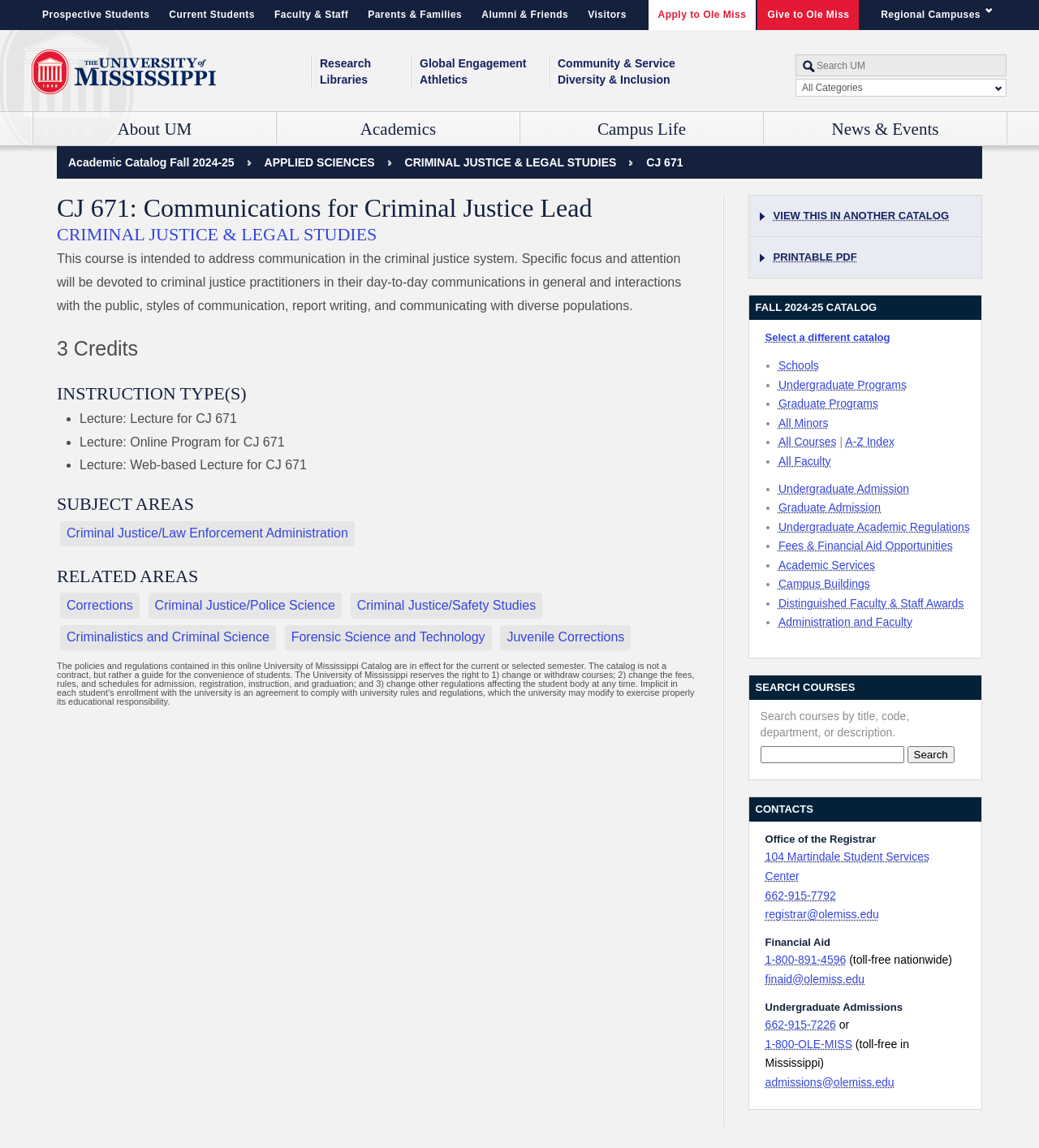Locate the bounding box coordinates of the area to click to fulfill this instruction: "Give to Ole Miss". The bounding box should be presented as four float numbers between 0 and 1, in the order [left, top, right, bottom].

[0.729, 0.0, 0.827, 0.026]